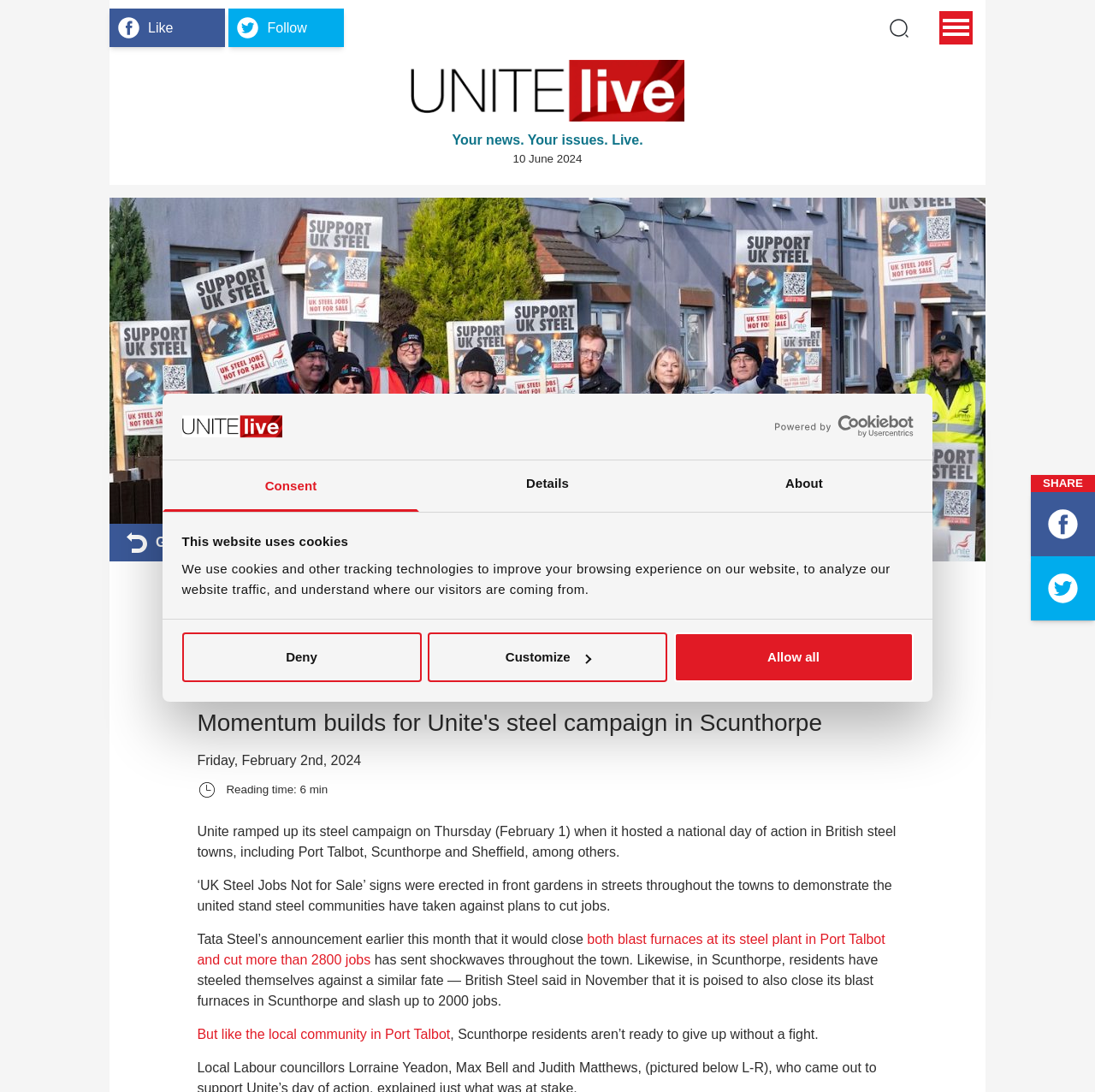Highlight the bounding box coordinates of the region I should click on to meet the following instruction: "Go back".

[0.1, 0.479, 0.207, 0.514]